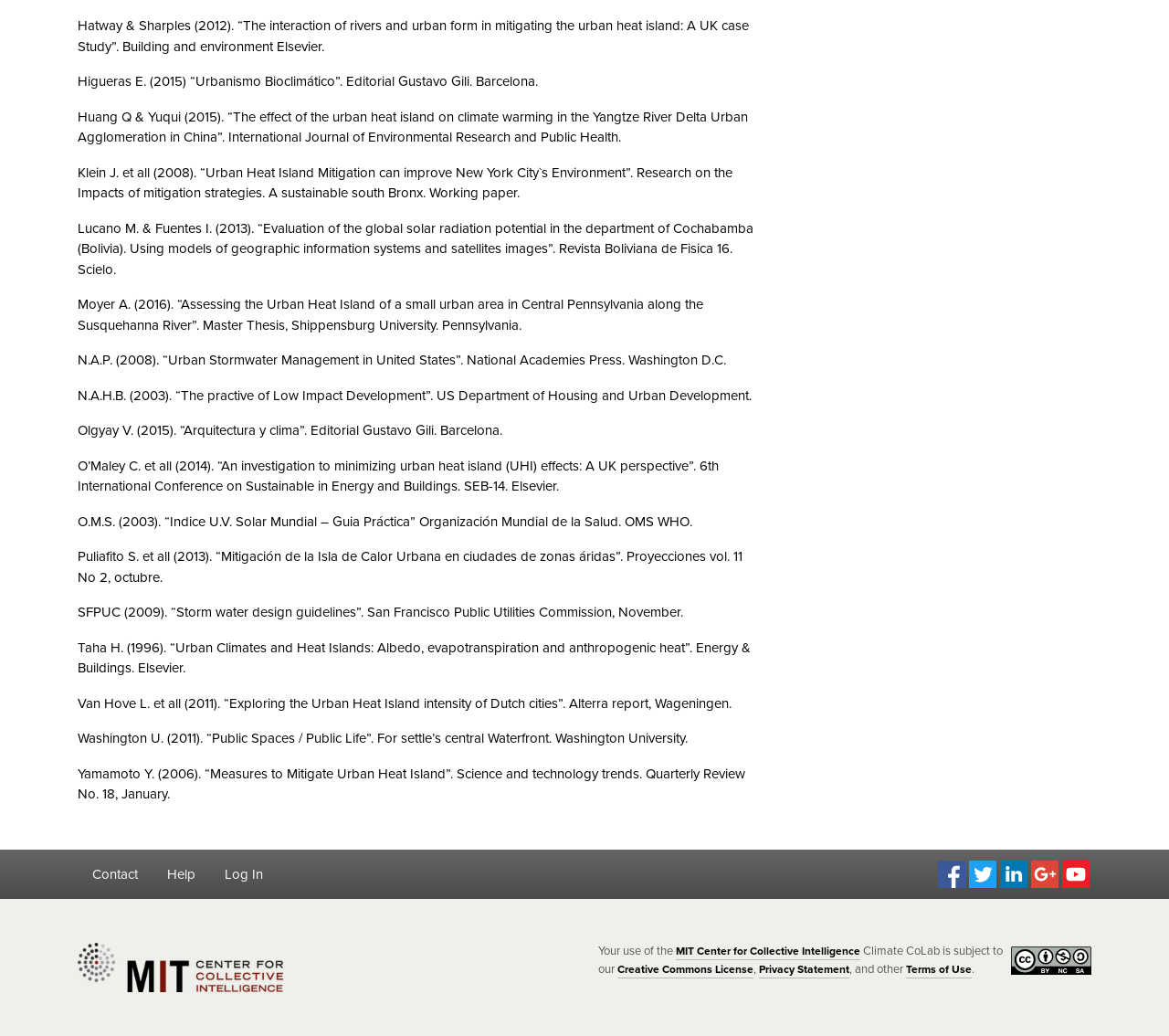Locate the bounding box coordinates of the clickable part needed for the task: "Follow on Facebook".

[0.802, 0.83, 0.826, 0.857]